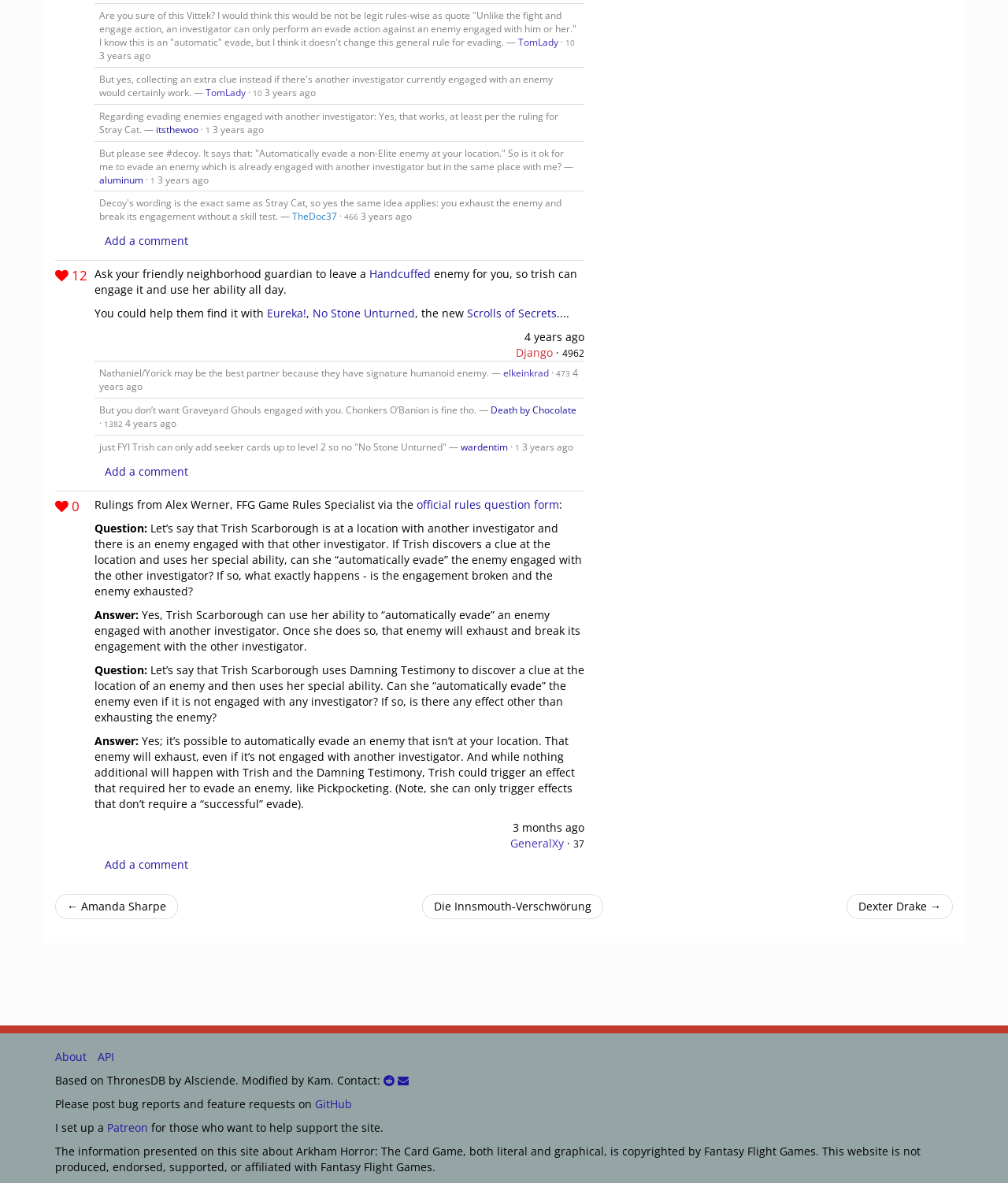Indicate the bounding box coordinates of the element that must be clicked to execute the instruction: "View the post by TheDoc37". The coordinates should be given as four float numbers between 0 and 1, i.e., [left, top, right, bottom].

[0.29, 0.177, 0.334, 0.188]